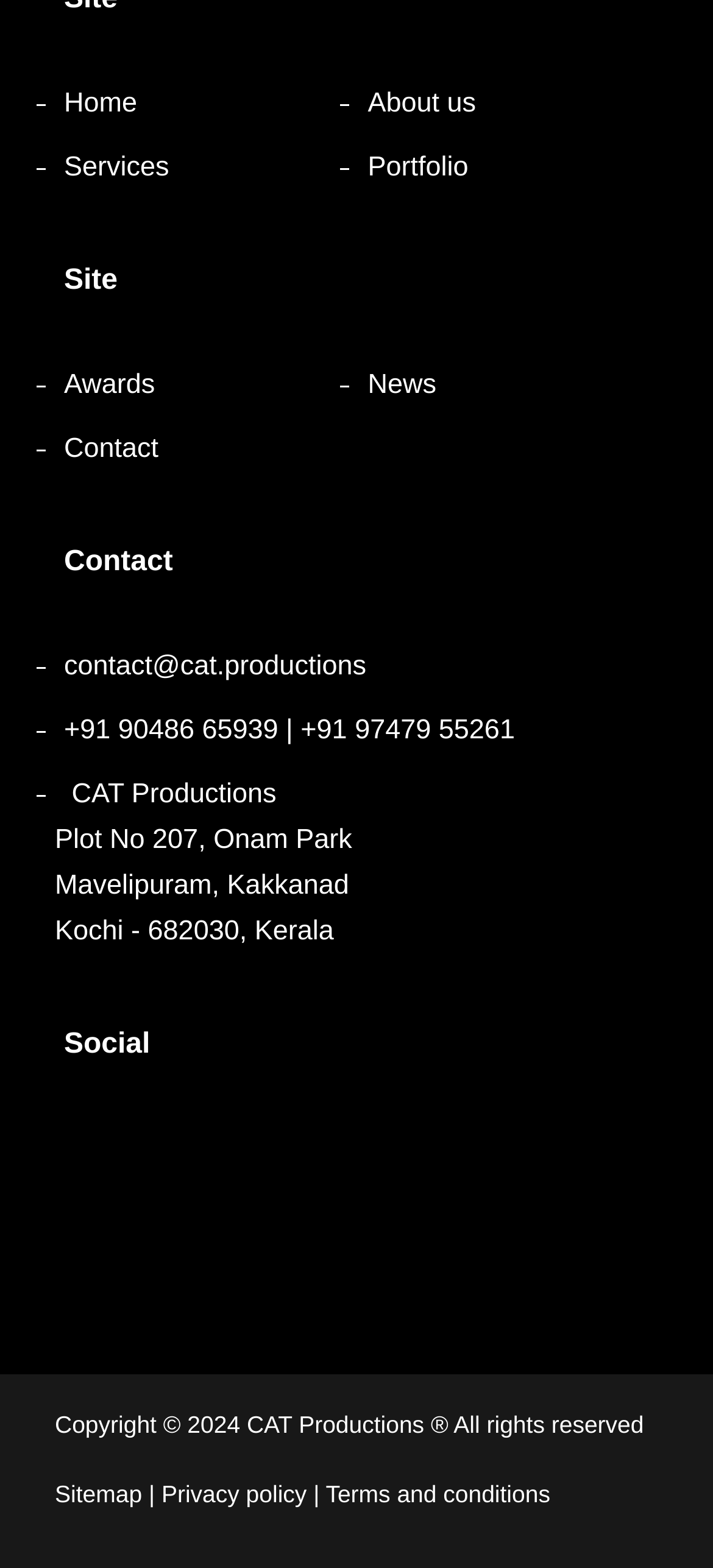What is the location of CAT Productions?
Please give a detailed and thorough answer to the question, covering all relevant points.

The location of CAT Productions can be found in the middle of the webpage, where it is written in a series of static text elements. The address is 'Plot No 207, Onam Park, Mavelipuram, Kakkanad, Kochi - 682030, Kerala'.